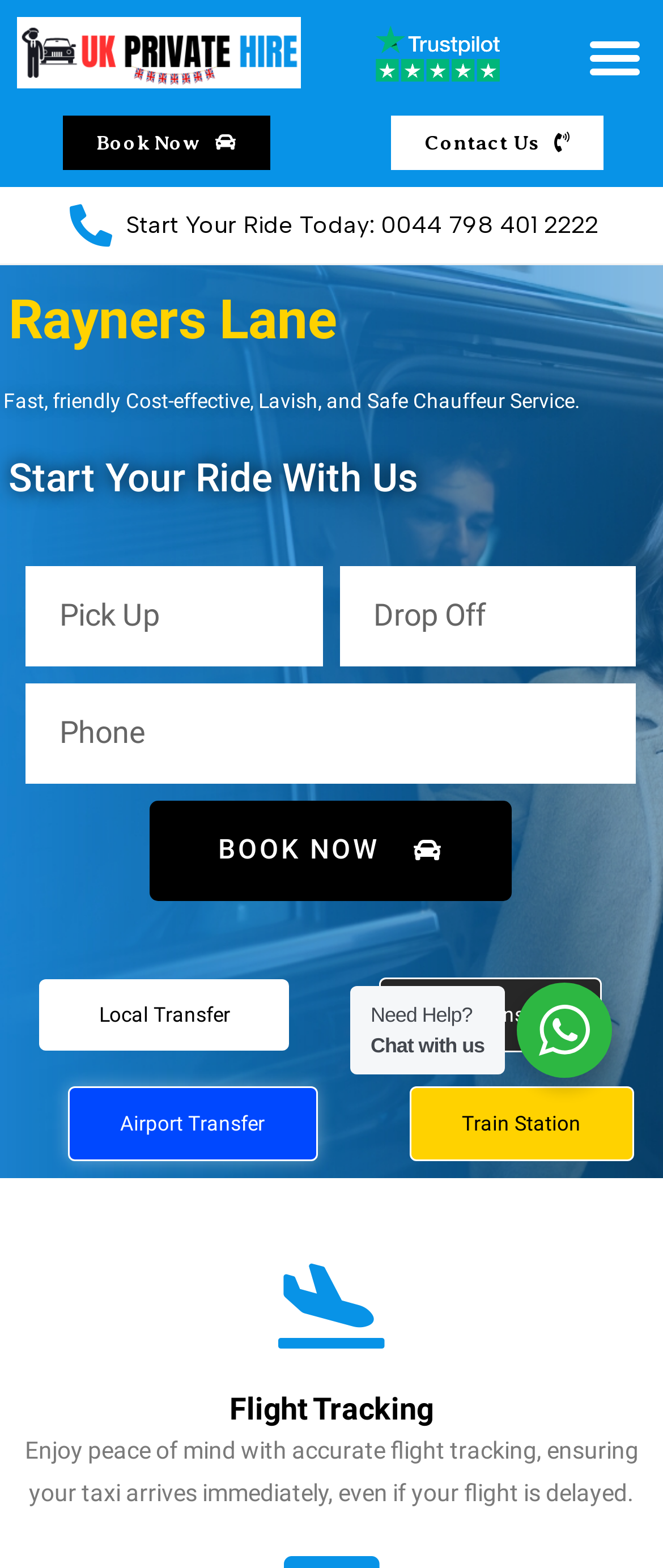Using the description: "Train Station", determine the UI element's bounding box coordinates. Ensure the coordinates are in the format of four float numbers between 0 and 1, i.e., [left, top, right, bottom].

[0.617, 0.693, 0.955, 0.74]